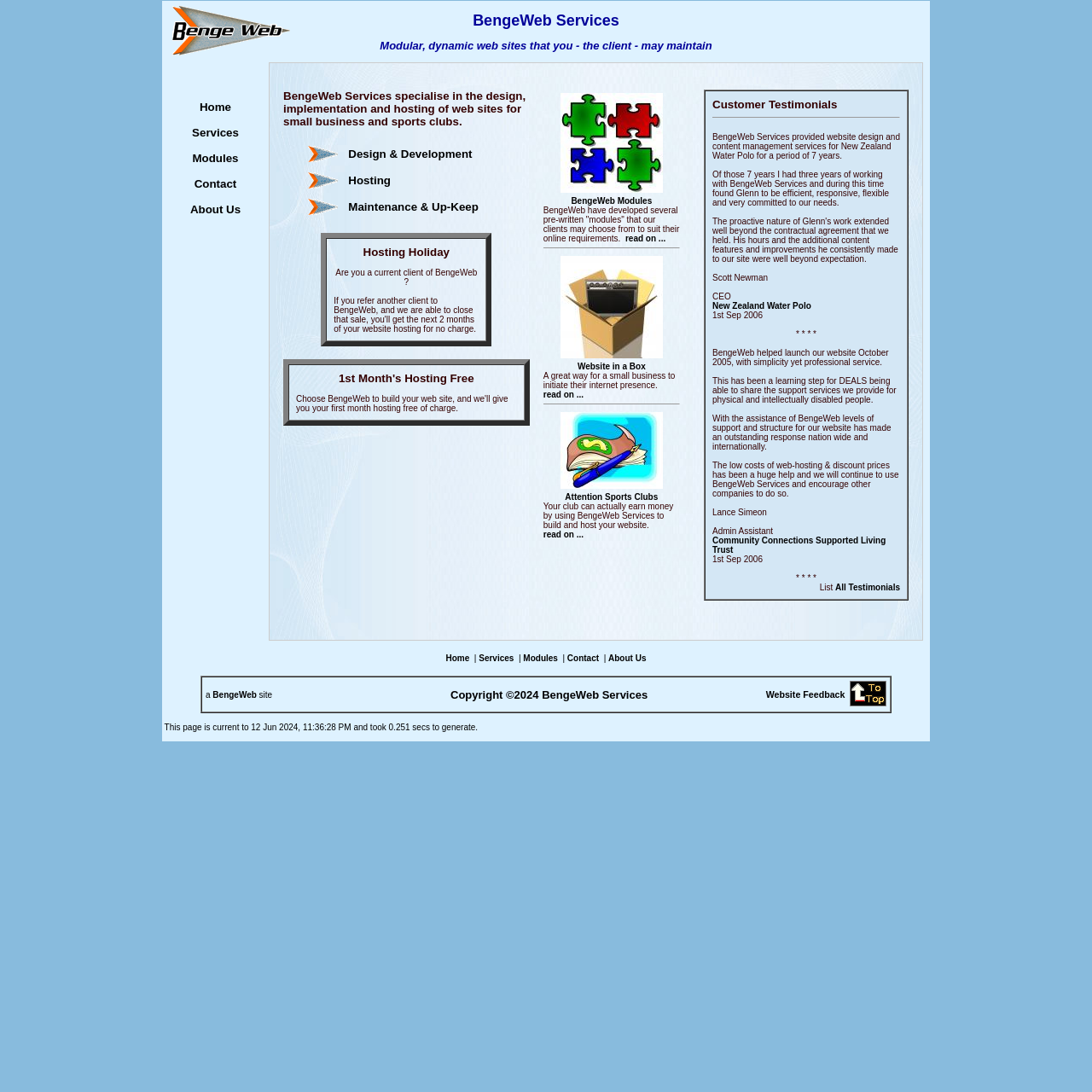Who is the CEO of New Zealand Water Polo?
Answer the question with a single word or phrase derived from the image.

Scott Newman